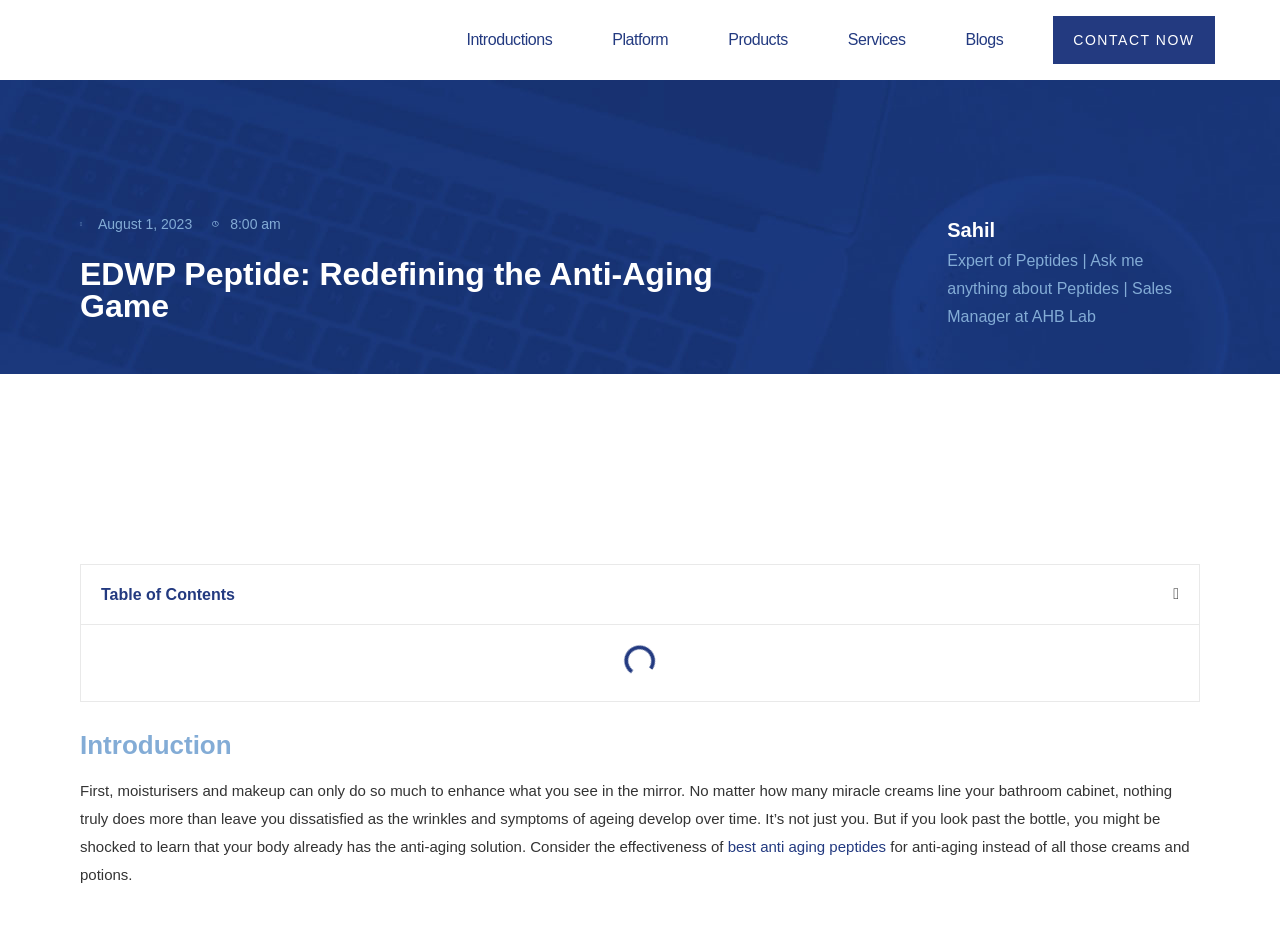Please identify the bounding box coordinates of the element that needs to be clicked to perform the following instruction: "Read the blog".

[0.746, 0.025, 0.792, 0.059]